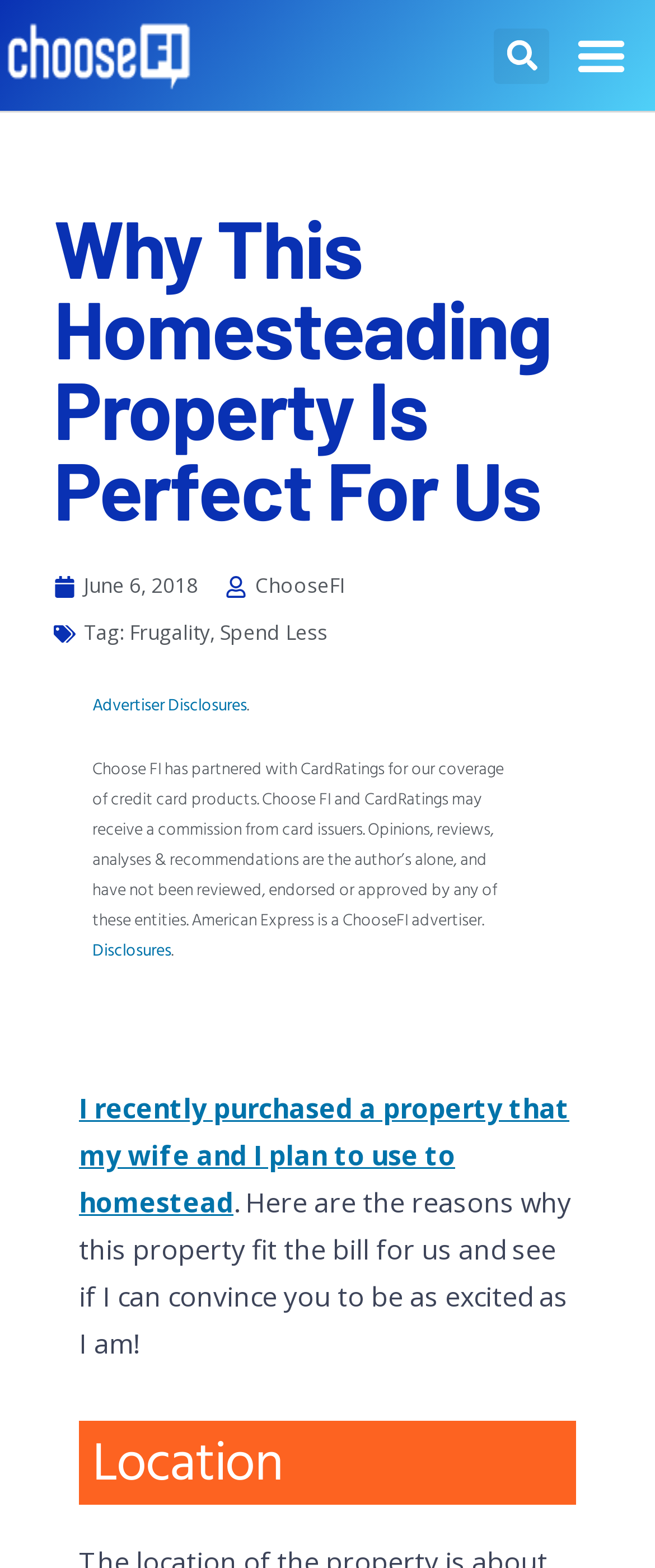What is the date of the article?
Please provide a single word or phrase as the answer based on the screenshot.

June 6, 2018